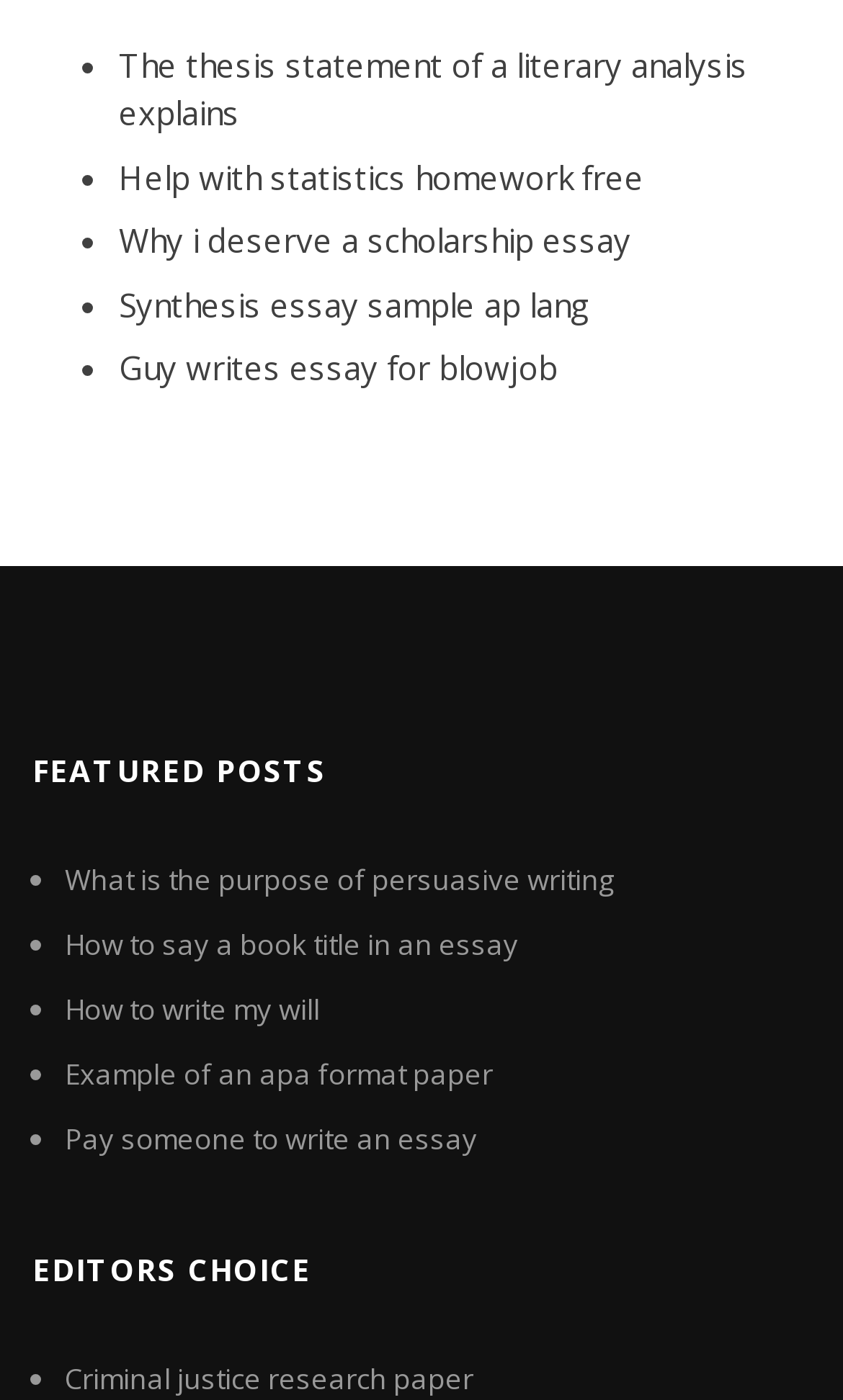Identify the bounding box coordinates for the region of the element that should be clicked to carry out the instruction: "Check out the synthesis essay sample for ap lang". The bounding box coordinates should be four float numbers between 0 and 1, i.e., [left, top, right, bottom].

[0.141, 0.202, 0.7, 0.232]